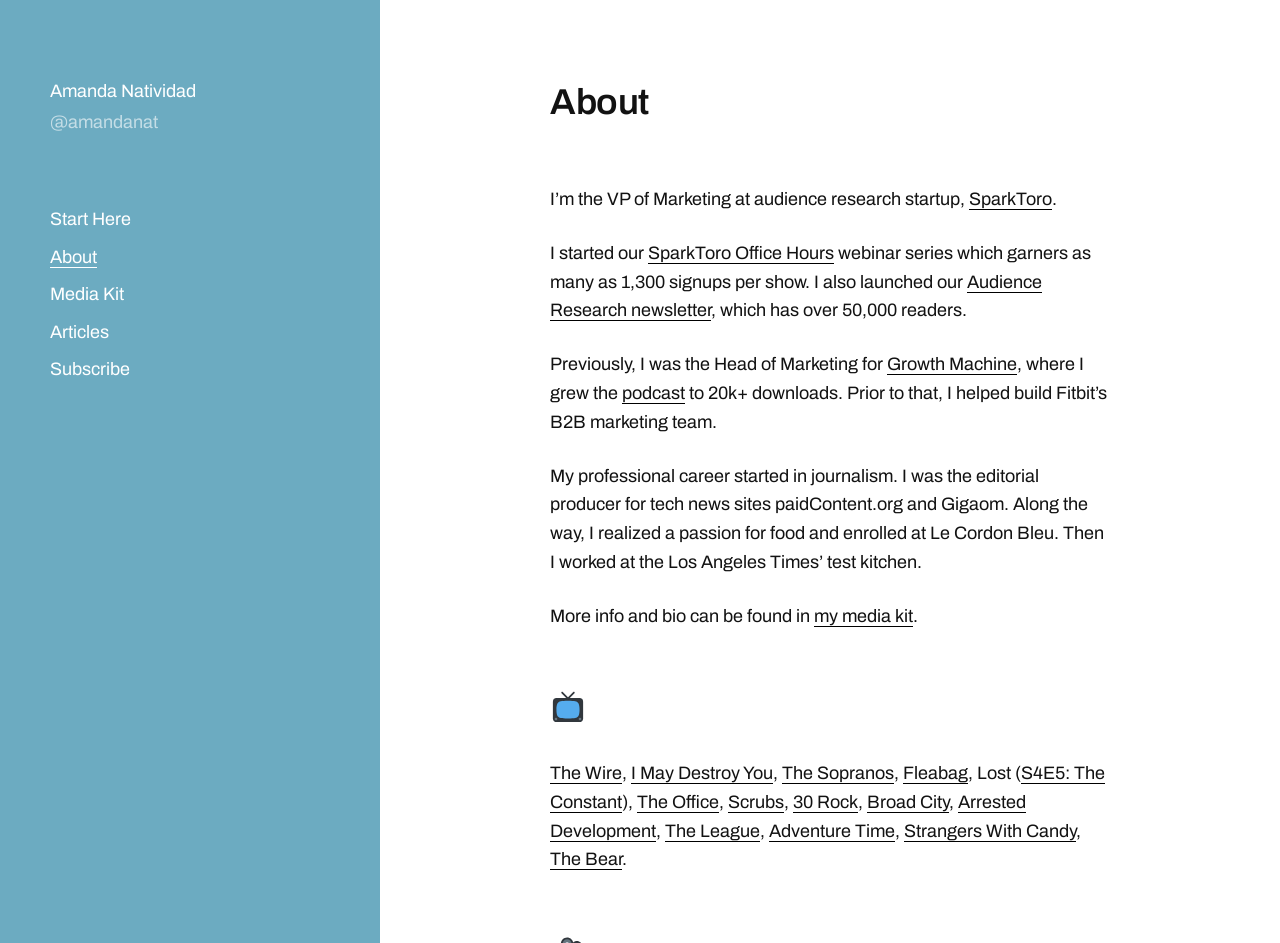Please indicate the bounding box coordinates for the clickable area to complete the following task: "Share the article on Facebook". The coordinates should be specified as four float numbers between 0 and 1, i.e., [left, top, right, bottom].

None